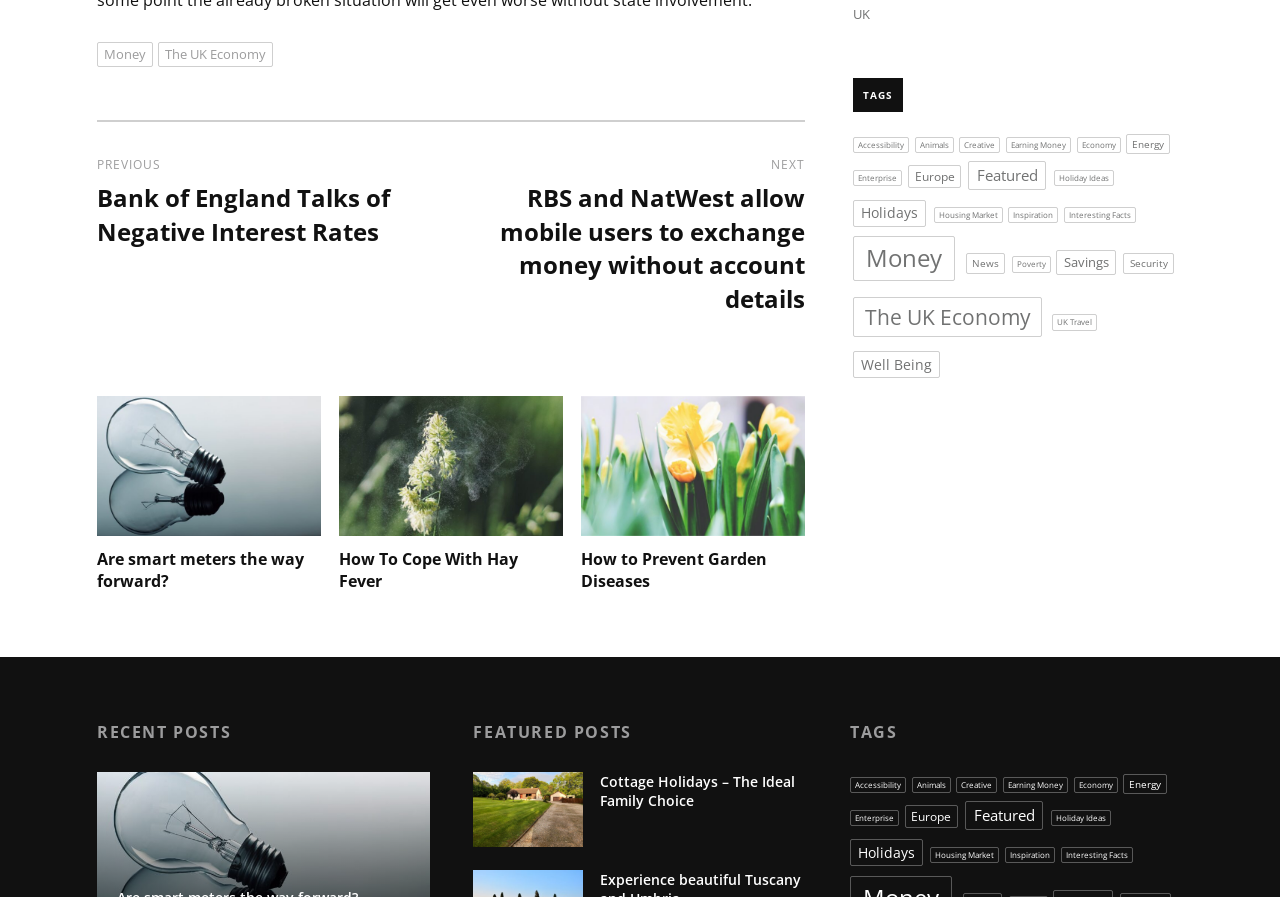What is the title of the post below the 'RECENT POSTS' heading?
Refer to the image and offer an in-depth and detailed answer to the question.

I found the heading 'RECENT POSTS' and then looked at the article section below it, where I found the post with the title 'Cottage Holidays – The Ideal Family Choice'.